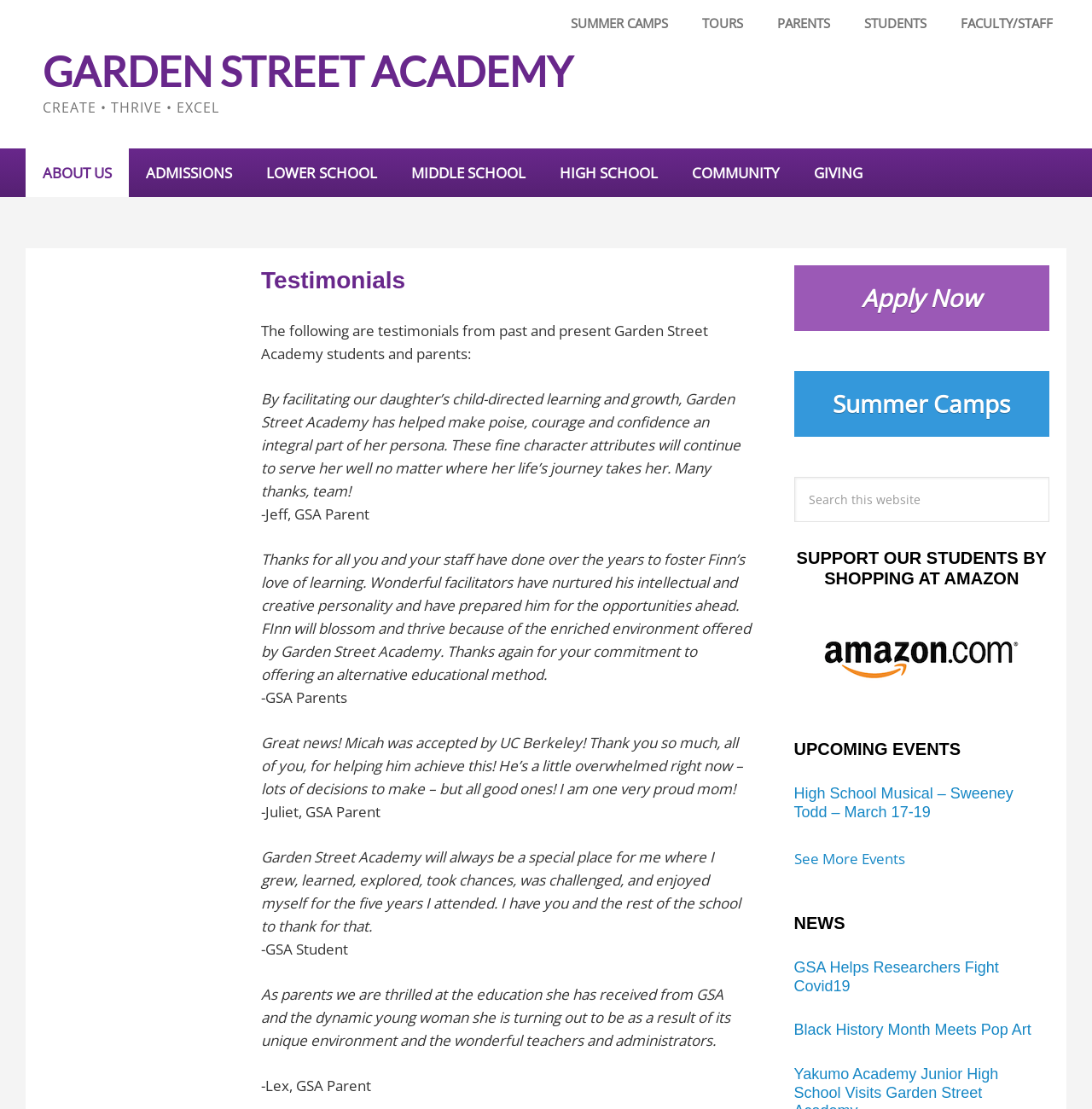Elaborate on the different components and information displayed on the webpage.

This webpage is about Garden Street Academy, a school that facilitates child-directed learning and growth. At the top, there is a navigation menu with links to "SUMMER CAMPS", "TOURS", "PARENTS", "STUDENTS", and "FACULTY/STAFF". Below this, there is a link to "GARDEN STREET ACADEMY" and a static text "CREATE • THRIVE • EXCEL". 

On the left side, there is a main navigation menu with links to "ABOUT US", "ADMISSIONS", "LOWER SCHOOL", "MIDDLE SCHOOL", "HIGH SCHOOL", "COMMUNITY", and "GIVING". 

The main content of the webpage is a section titled "Testimonials" which contains quotes from past and present students and parents of Garden Street Academy. These testimonials are arranged vertically, with each quote followed by the name of the person who gave the testimonial. 

On the right side, there are several sections. At the top, there is a link to "Apply Now" and a search bar. Below this, there is a section promoting shopping at Amazon to support the school's students. There is also a section listing upcoming events, including a high school musical, and a section with news articles about the school, including one about the school's contribution to fighting Covid-19 and another about a project combining Black History Month with pop art.